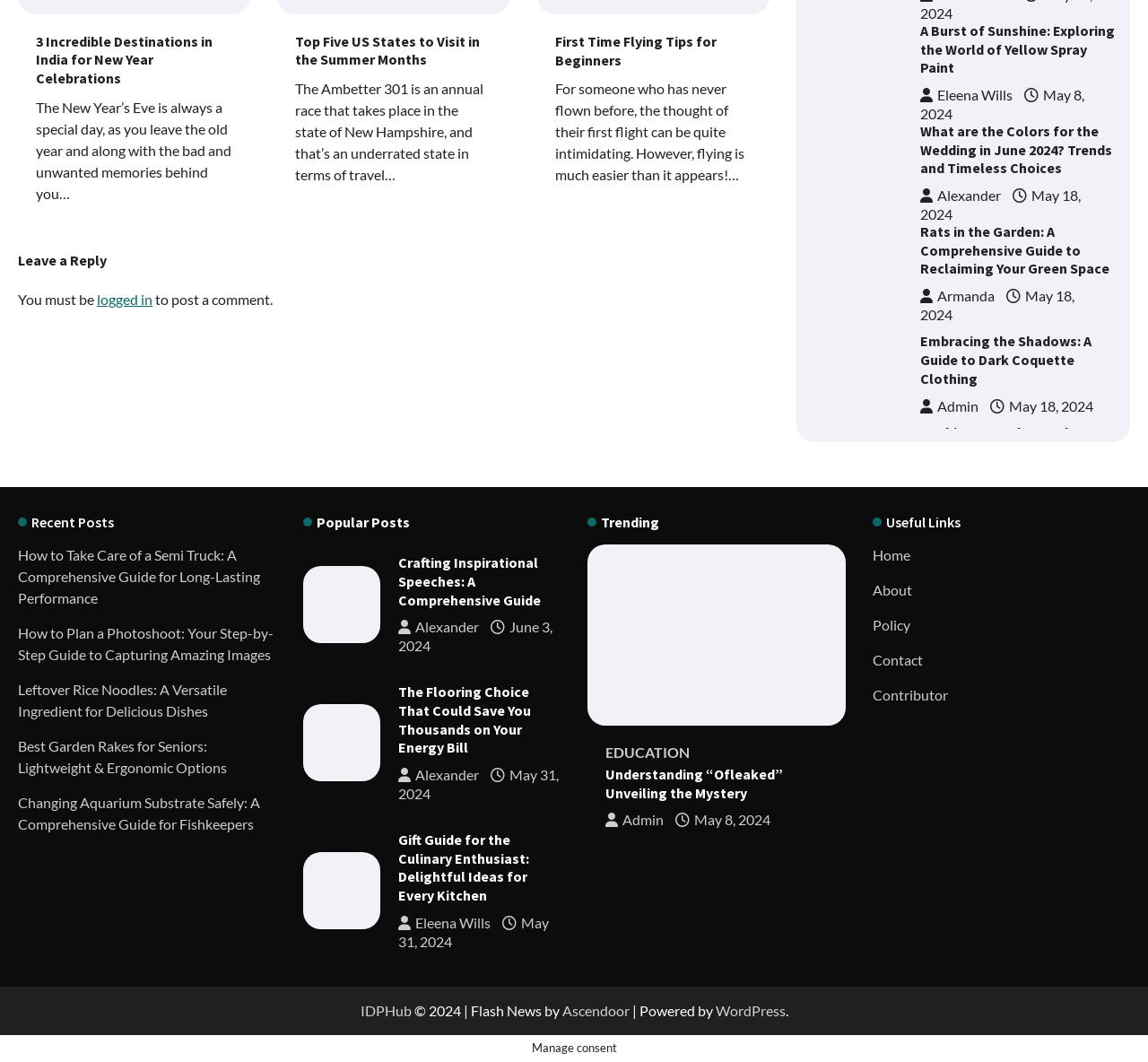What is the topic of the first article?
Based on the image, answer the question with as much detail as possible.

The first article on the webpage is about '3 Incredible Destinations in India for New Year Celebrations', which is indicated by the heading element with the text '3 Incredible Destinations in India for New Year Celebrations'.